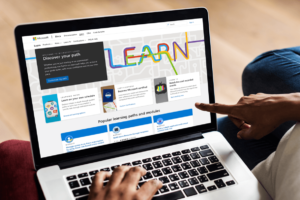What is the user doing on the laptop?
Answer the question with a detailed explanation, including all necessary information.

The user is engaged with the laptop, exploring the Microsoft Learn platform, as indicated by the finger pointing at one of the sections, suggesting an interactive browsing experience.